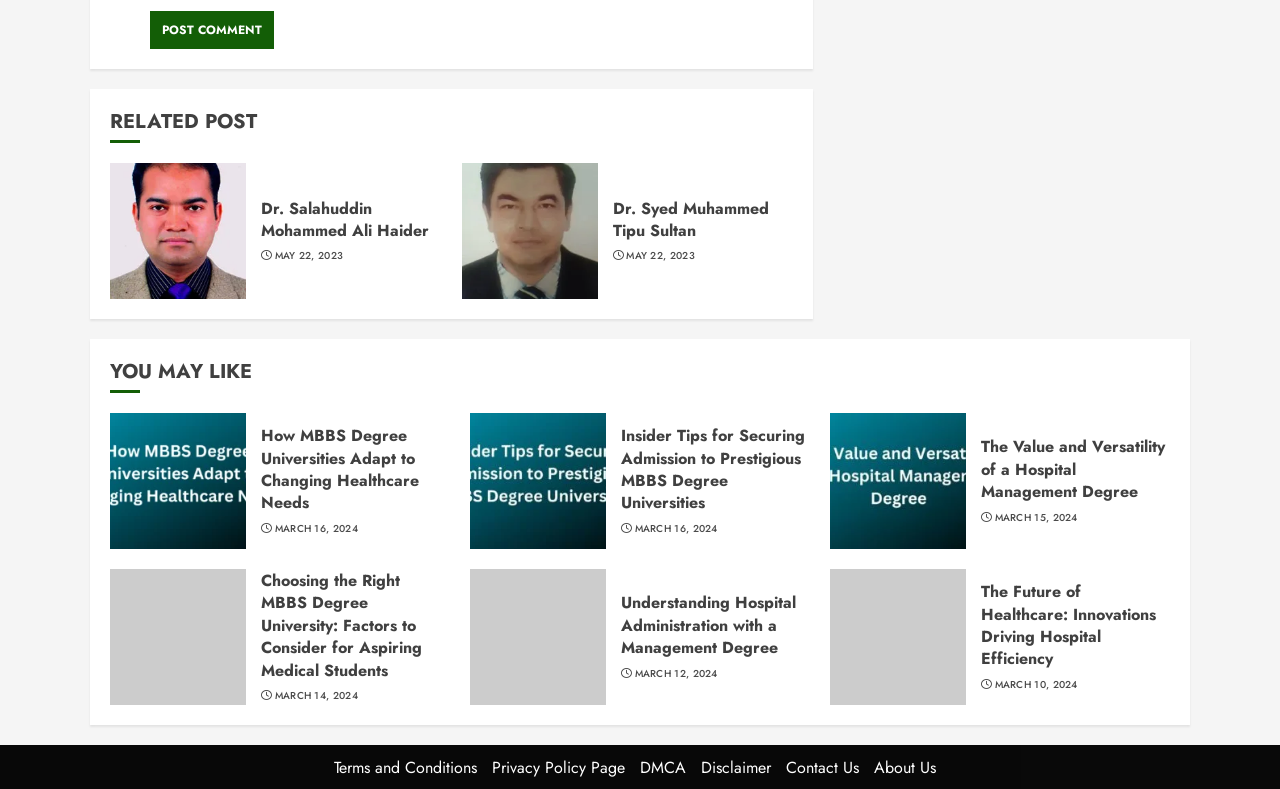Please identify the bounding box coordinates of the clickable region that I should interact with to perform the following instruction: "Contact us". The coordinates should be expressed as four float numbers between 0 and 1, i.e., [left, top, right, bottom].

[0.614, 0.958, 0.671, 0.987]